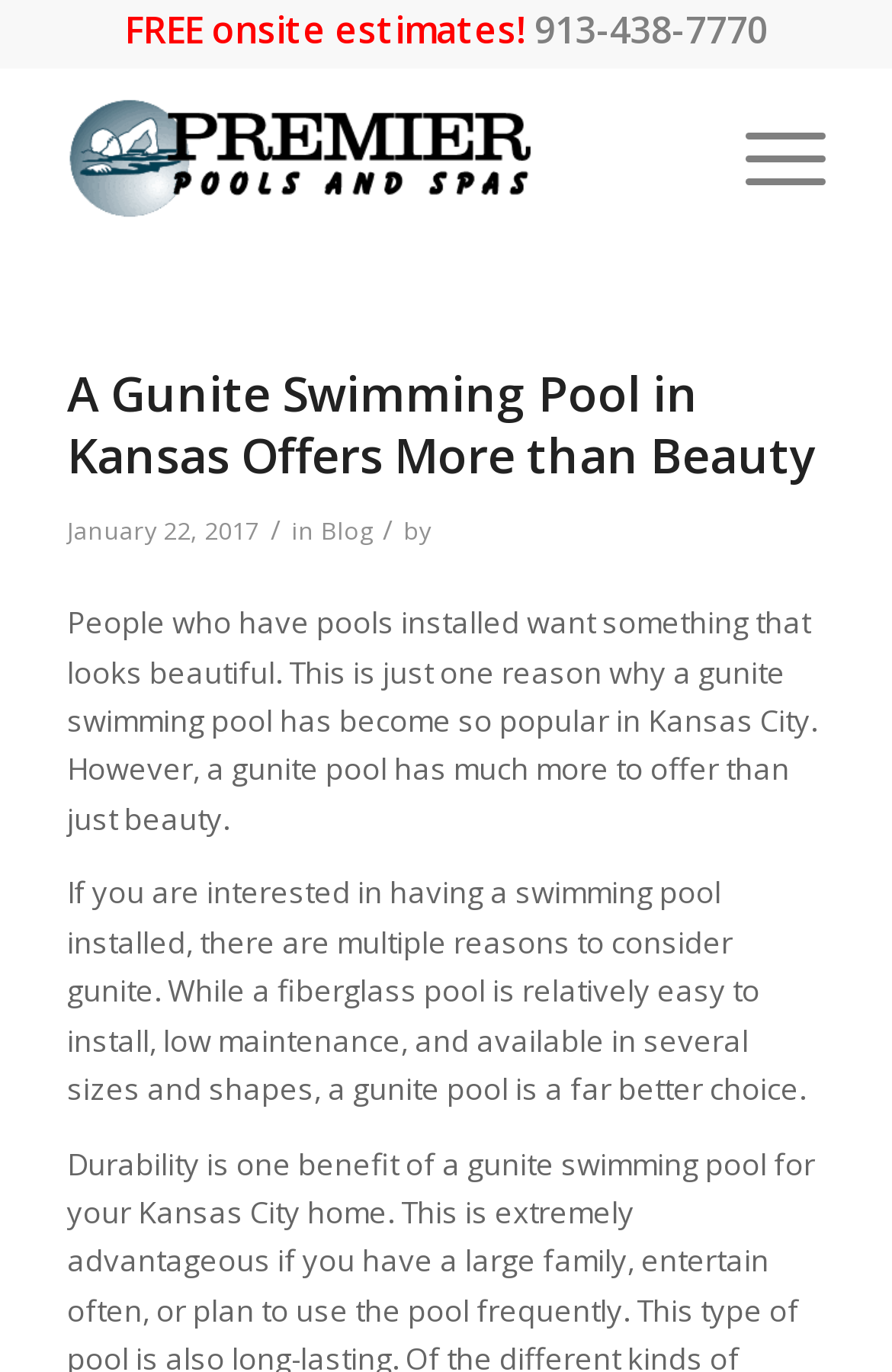Using the description "Blog", predict the bounding box of the relevant HTML element.

[0.36, 0.374, 0.416, 0.398]